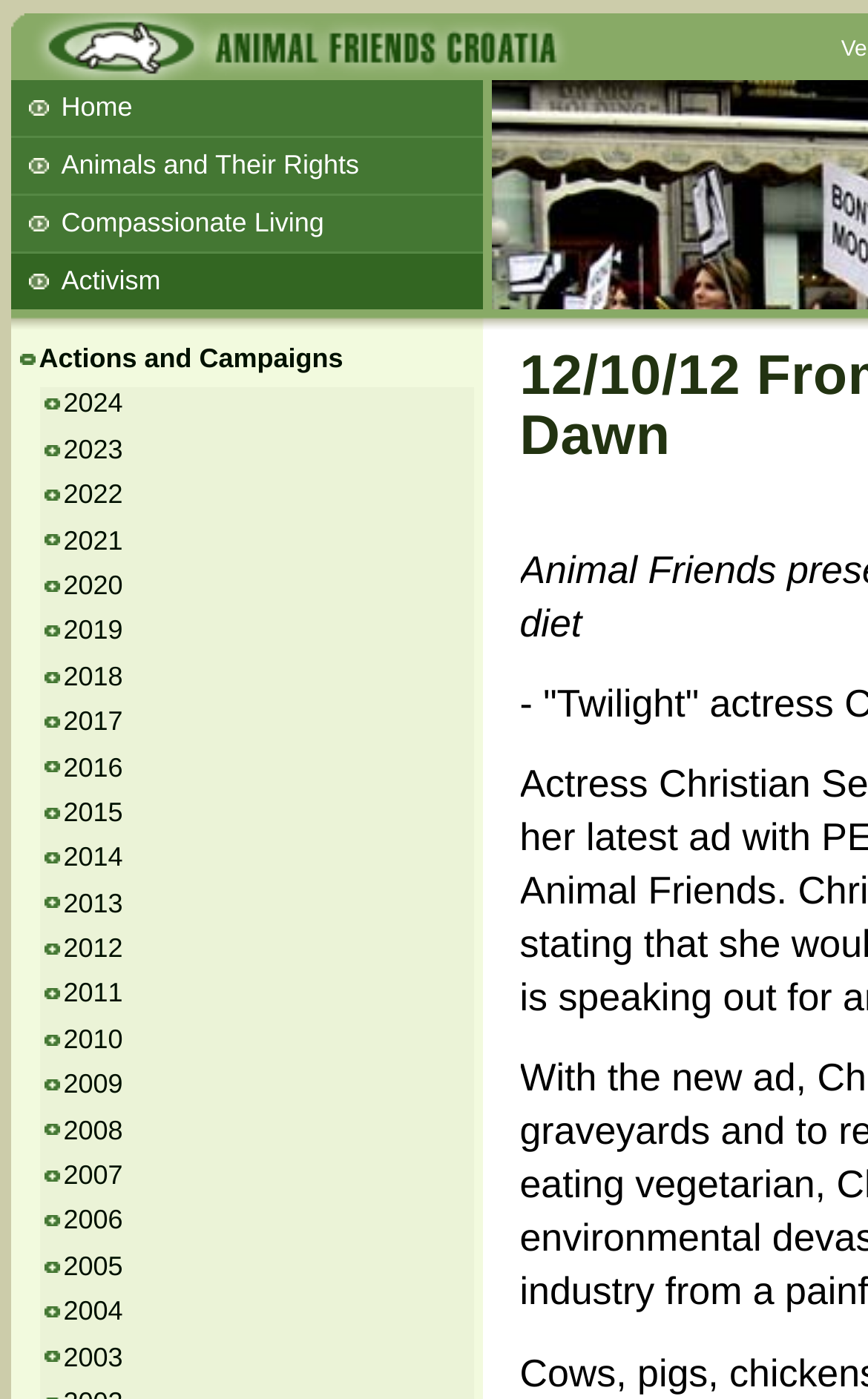Can you specify the bounding box coordinates of the area that needs to be clicked to fulfill the following instruction: "View 'Animals and Their Rights' page"?

[0.012, 0.099, 0.555, 0.138]